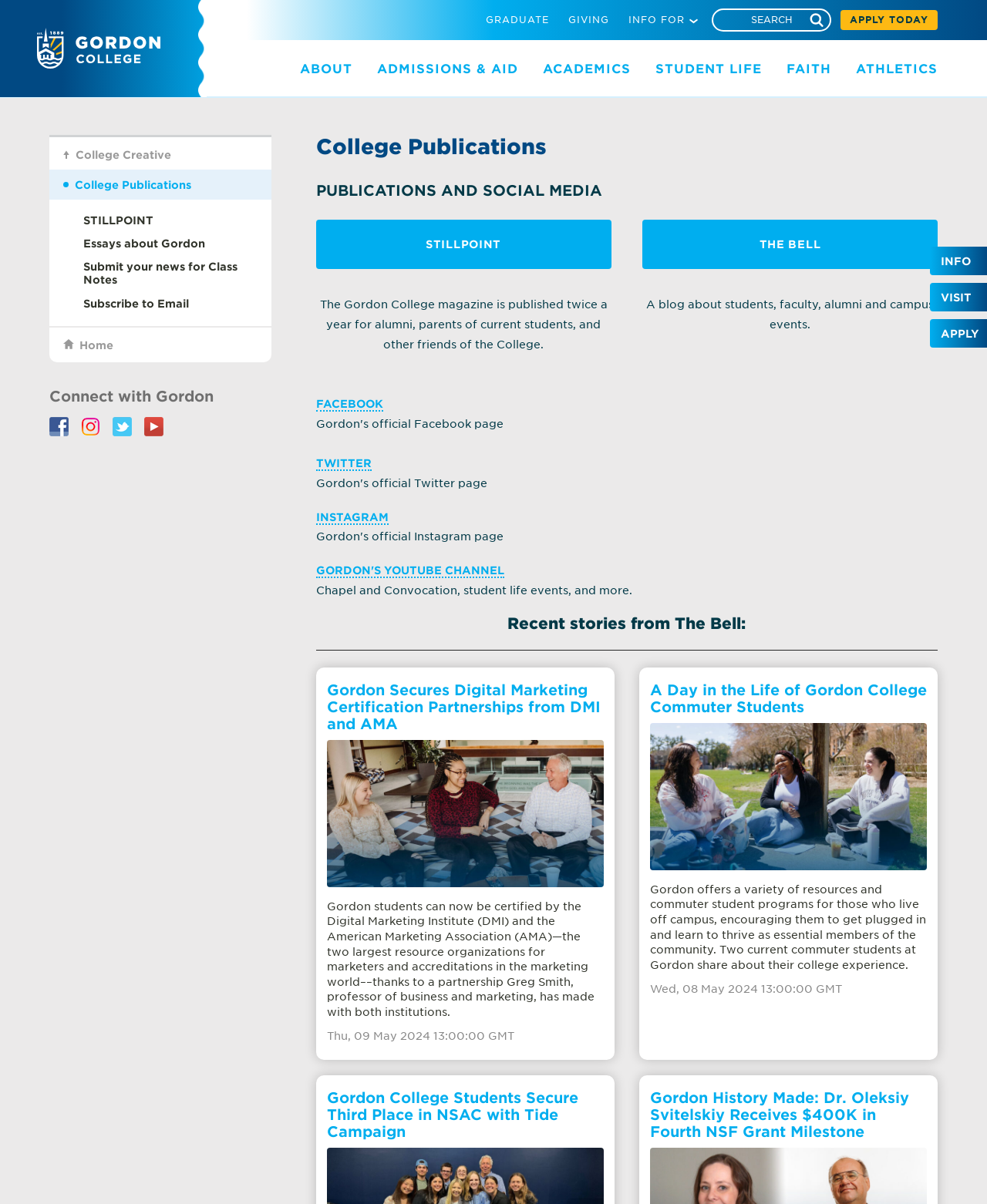Provide the bounding box coordinates of the area you need to click to execute the following instruction: "Search for college publications".

[0.721, 0.007, 0.842, 0.026]